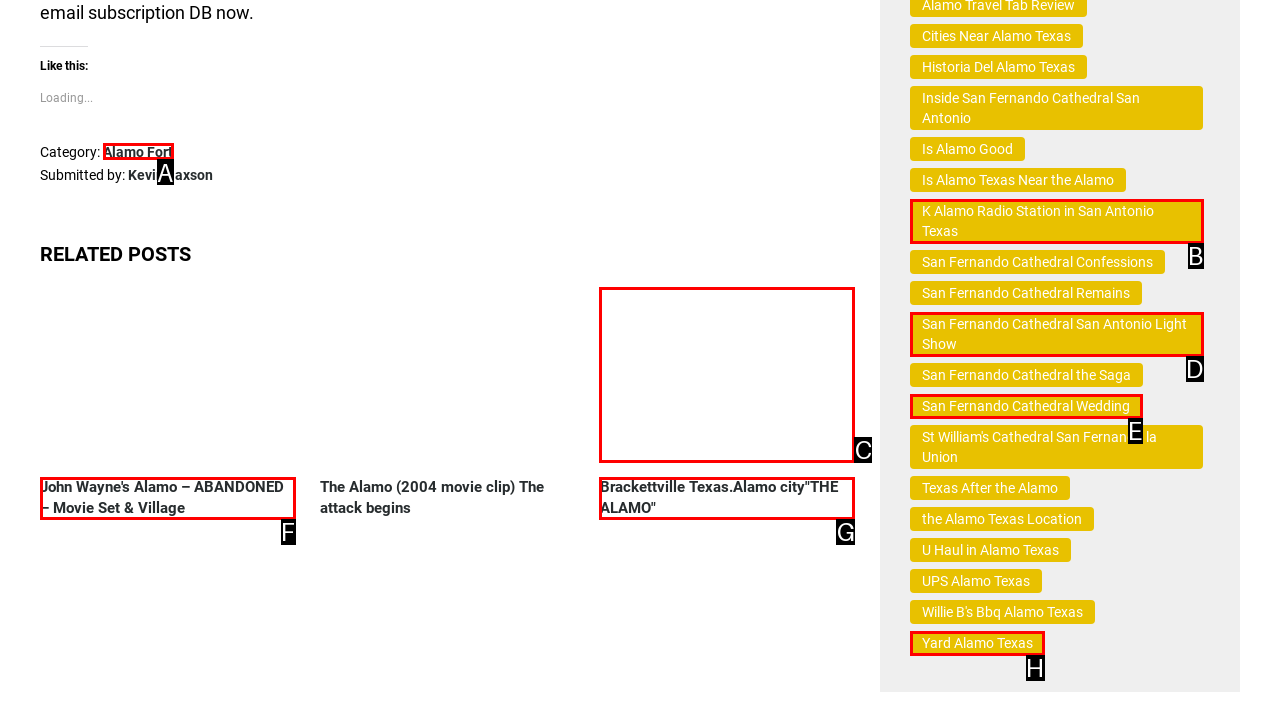Tell me which option I should click to complete the following task: View HYDRO KURRI KURRI page Answer with the option's letter from the given choices directly.

None